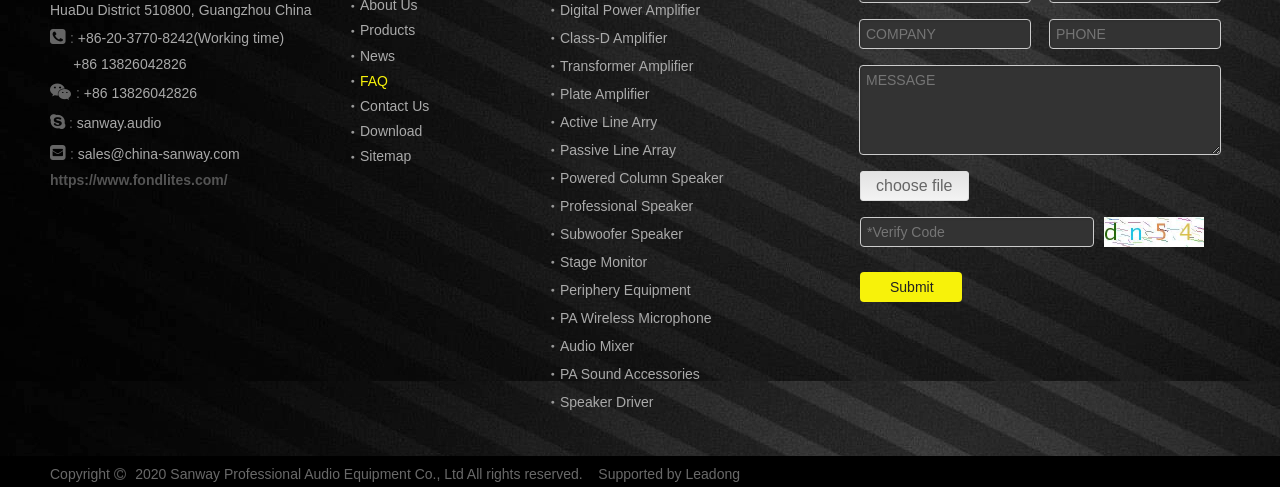Indicate the bounding box coordinates of the clickable region to achieve the following instruction: "Click the 'Submit' button."

[0.672, 0.558, 0.752, 0.62]